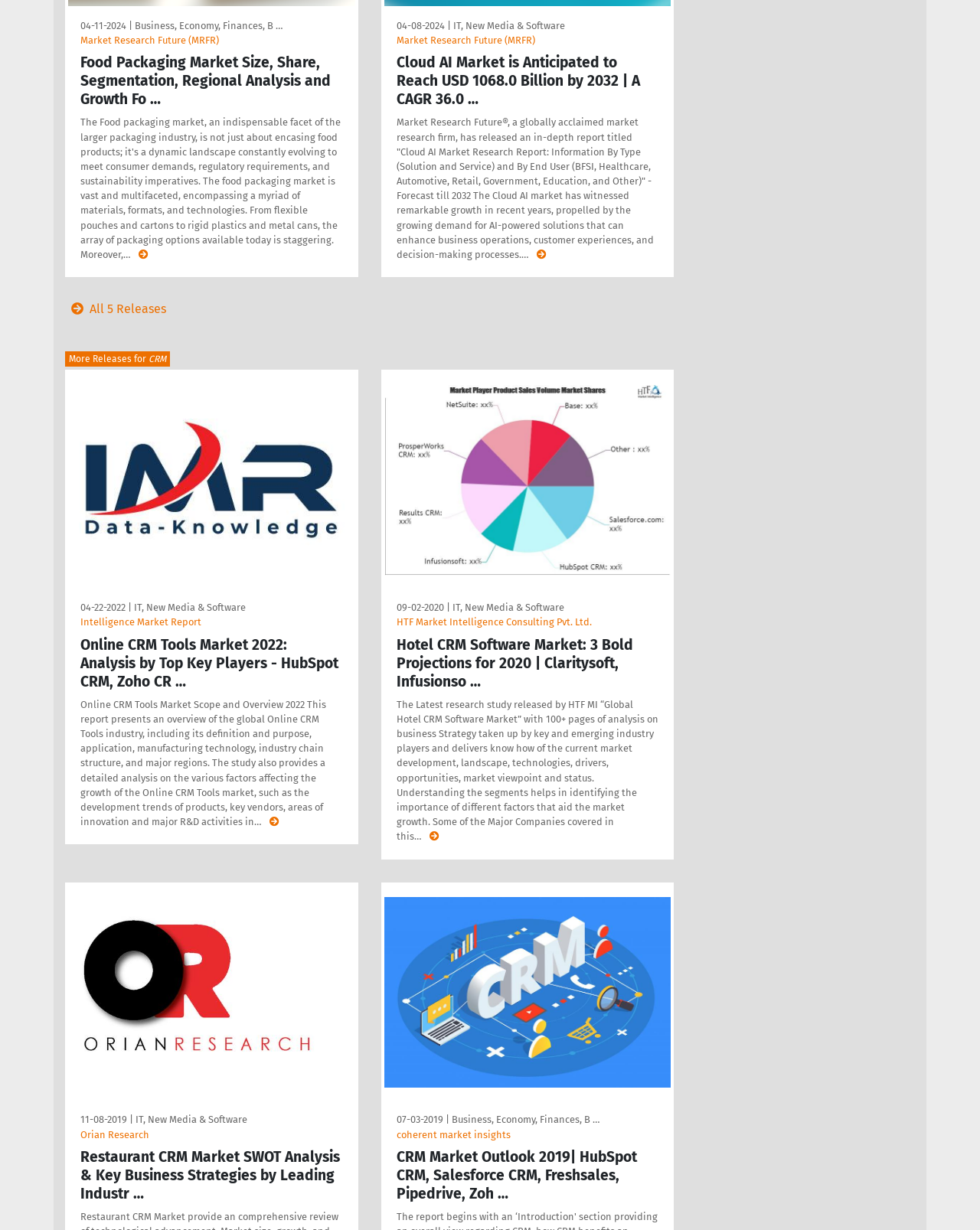Using the provided description: "Orian Research", find the bounding box coordinates of the corresponding UI element. The output should be four float numbers between 0 and 1, in the format [left, top, right, bottom].

[0.082, 0.918, 0.152, 0.927]